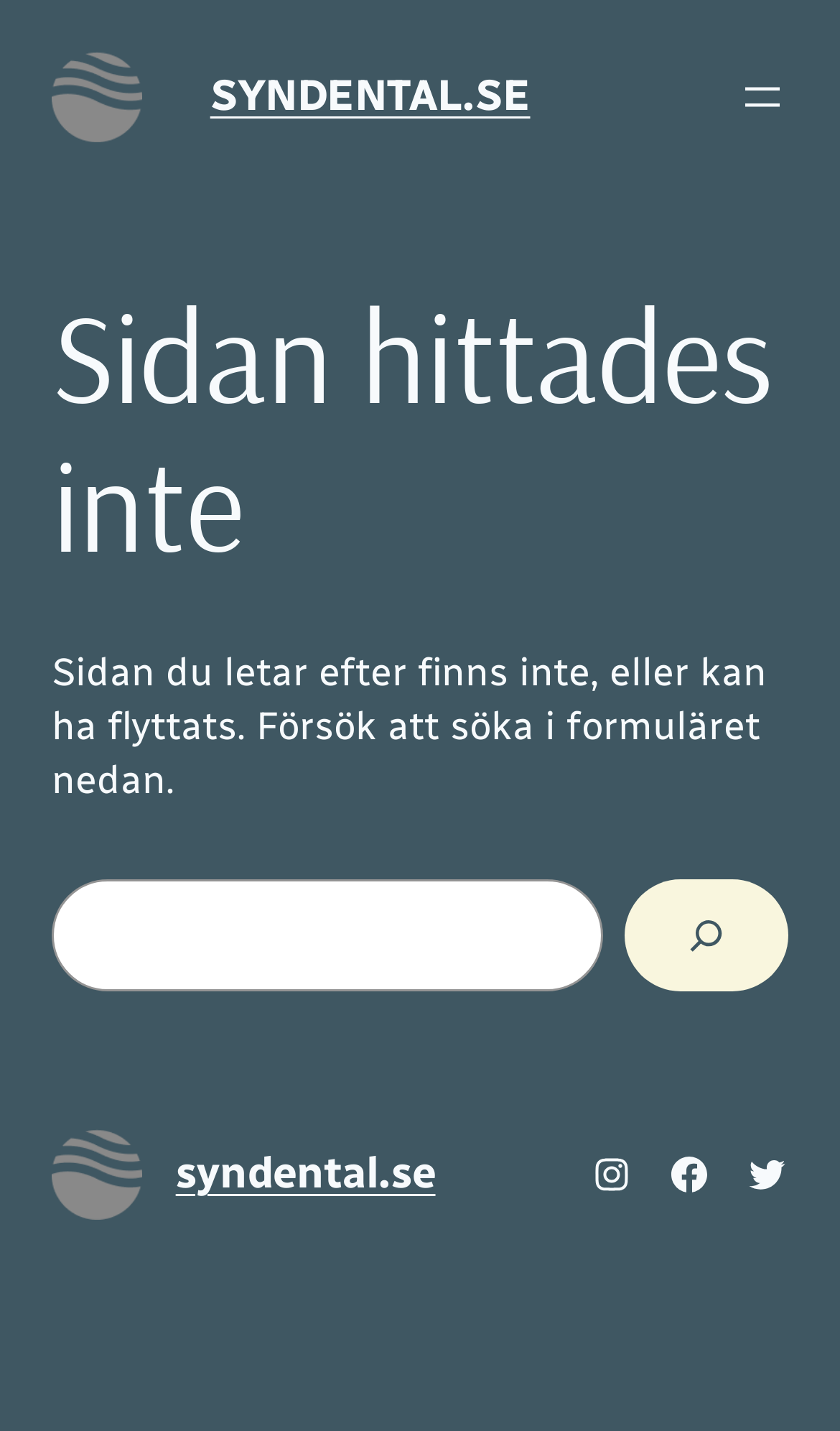Locate the bounding box coordinates of the clickable region necessary to complete the following instruction: "Visit the 'SYNDENTAL.SE' homepage". Provide the coordinates in the format of four float numbers between 0 and 1, i.e., [left, top, right, bottom].

[0.25, 0.049, 0.631, 0.085]